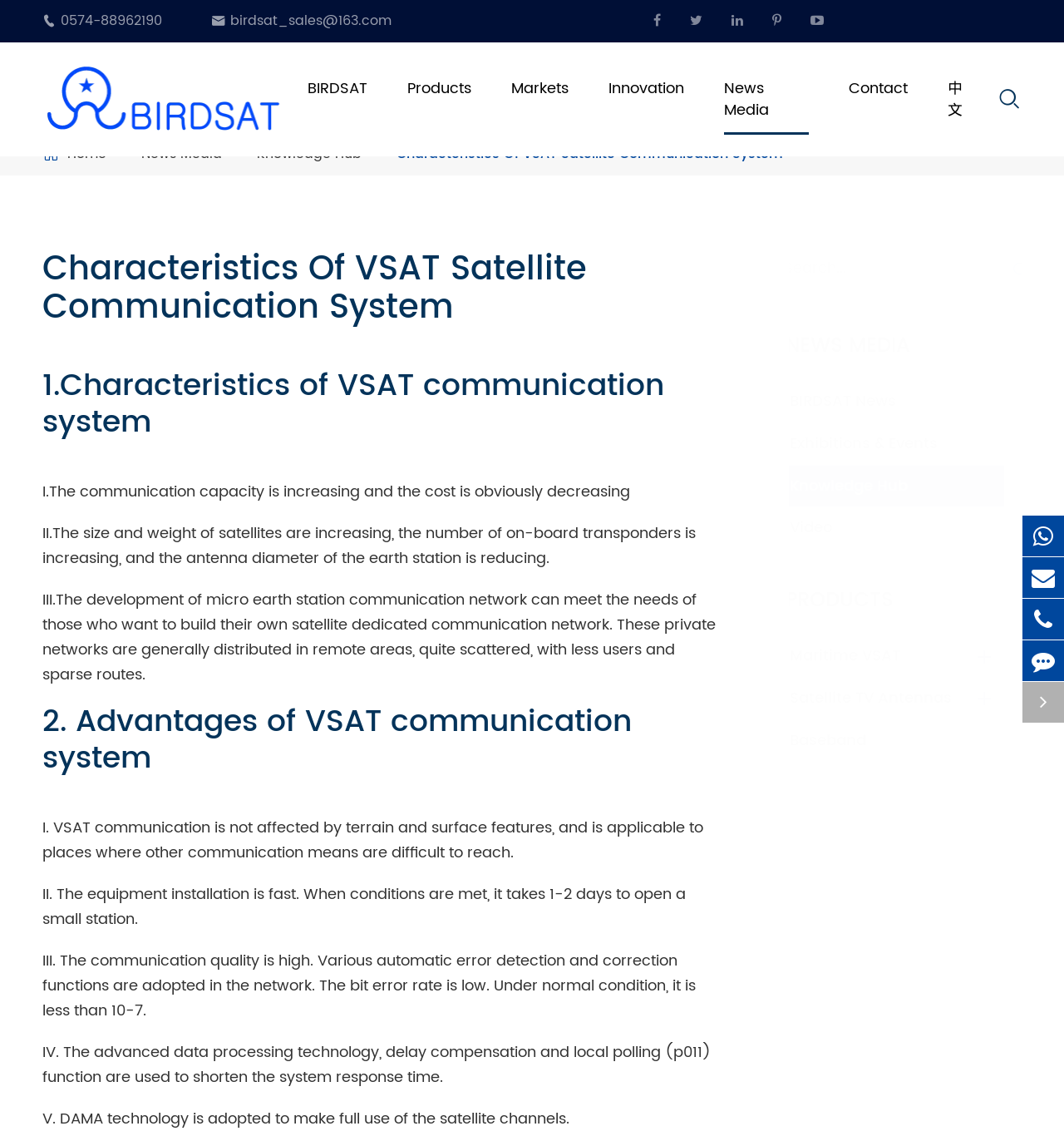Please locate the UI element described by "Communications Committee" and provide its bounding box coordinates.

None